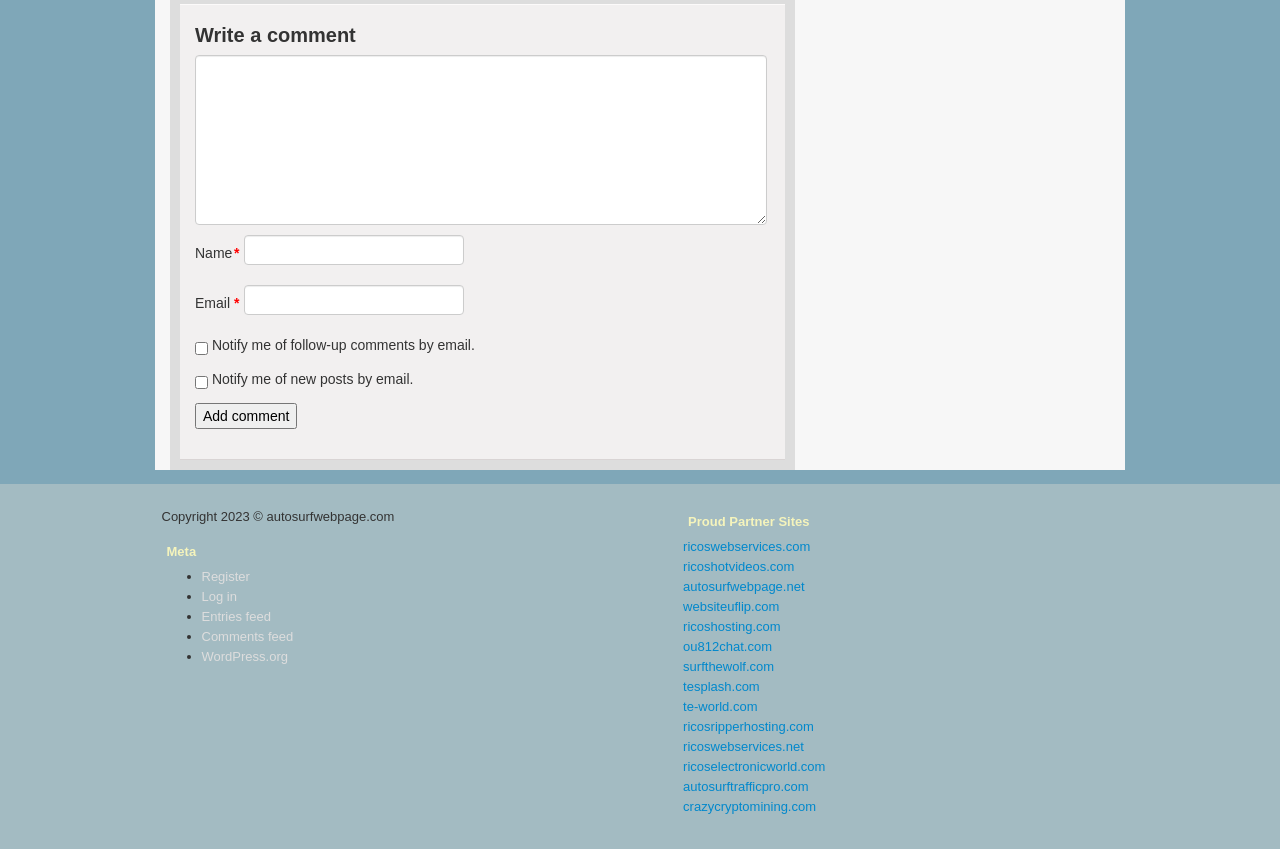What type of sites are listed under 'Proud Partner Sites'?
Look at the screenshot and respond with one word or a short phrase.

Web services